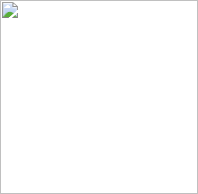List and describe all the prominent features within the image.

The image accompanying the article "Q-talk 100 - Installing Elevators" likely illustrates a relevant aspect of the installation process or a related concept. In the context of the article, it highlights the challenges faced during elevator installation, especially the physical demands and complexities involved. This edition features insights on the practical techniques and creative problem-solving required to manage tasks, such as maneuvering steel elevator tubes and aluminum spacers effectively. The image serves to visually enhance the reader's understanding of these practices while complementing the detailed narrative shared by the author, Dave Richardson.